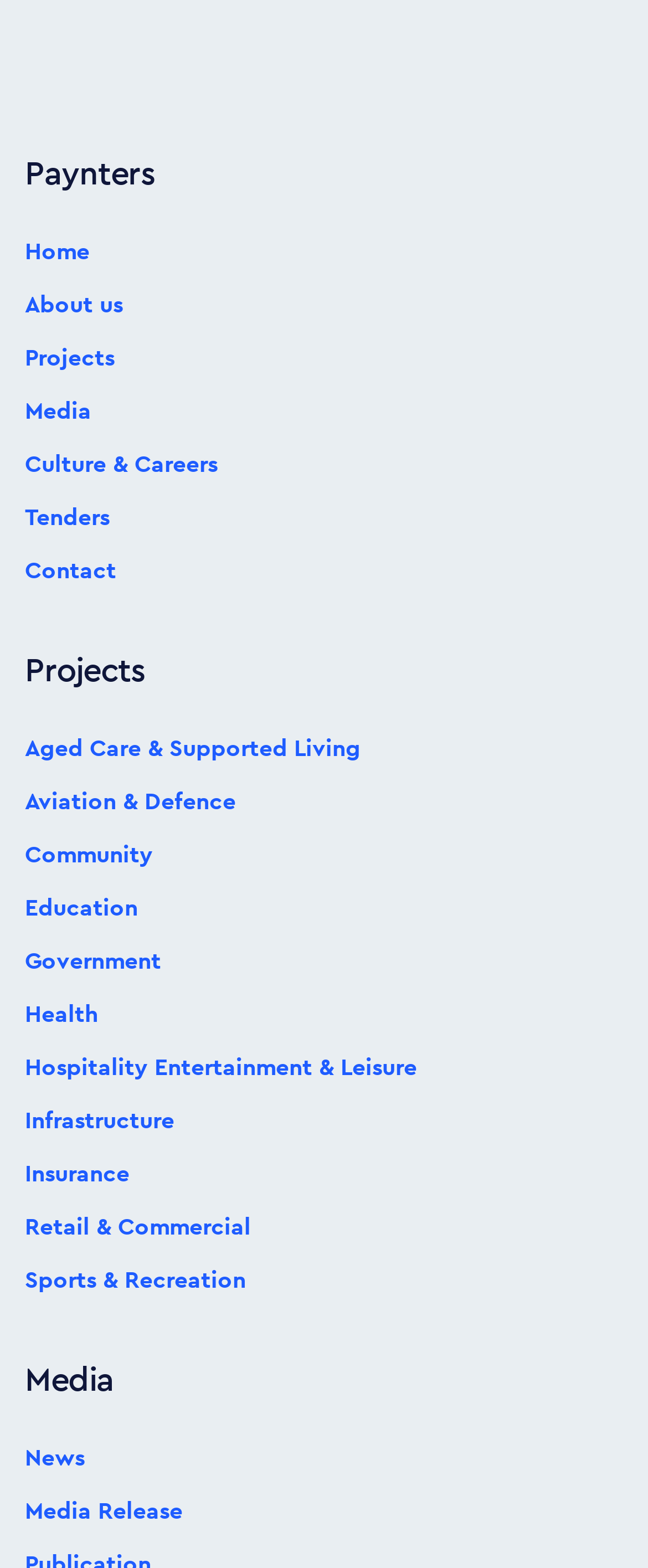Locate the bounding box coordinates of the element you need to click to accomplish the task described by this instruction: "Click on Facebook link".

[0.038, 0.038, 0.115, 0.055]